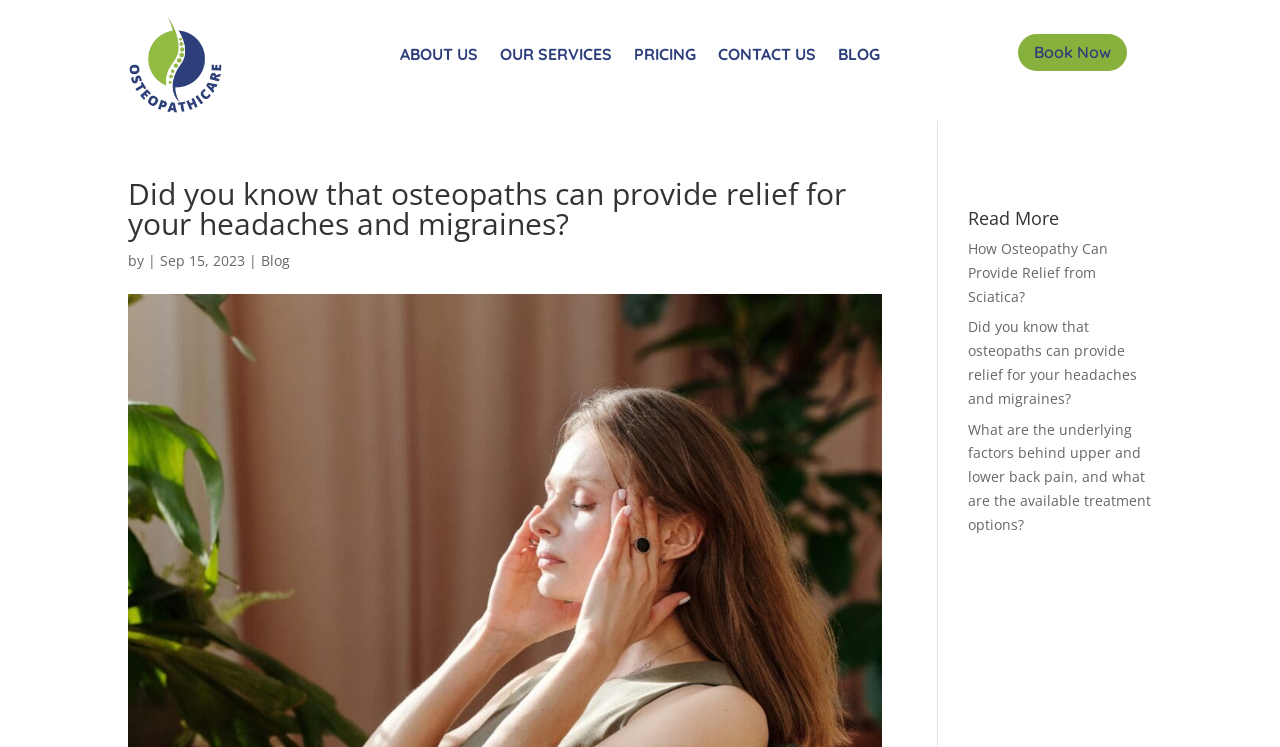How many links are there in the blog section?
Using the details shown in the screenshot, provide a comprehensive answer to the question.

In the blog section, I counted three links: 'How Osteopathy Can Provide Relief from Sciatica?', 'Did you know that osteopaths can provide relief for your headaches and migraines?', and 'What are the underlying factors behind upper and lower back pain, and what are the available treatment options?'